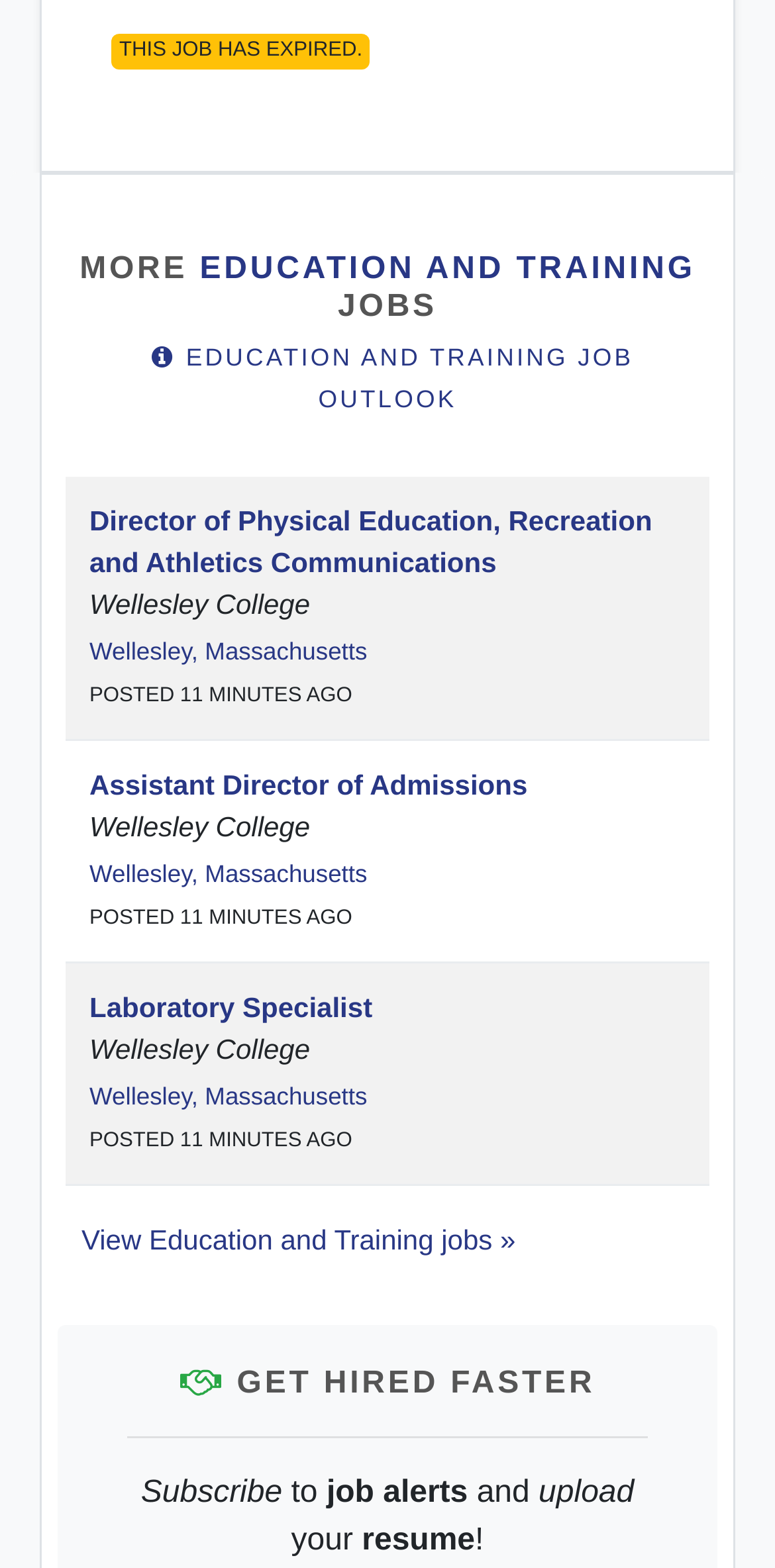What is the status of the job?
Answer with a single word or phrase by referring to the visual content.

Expired